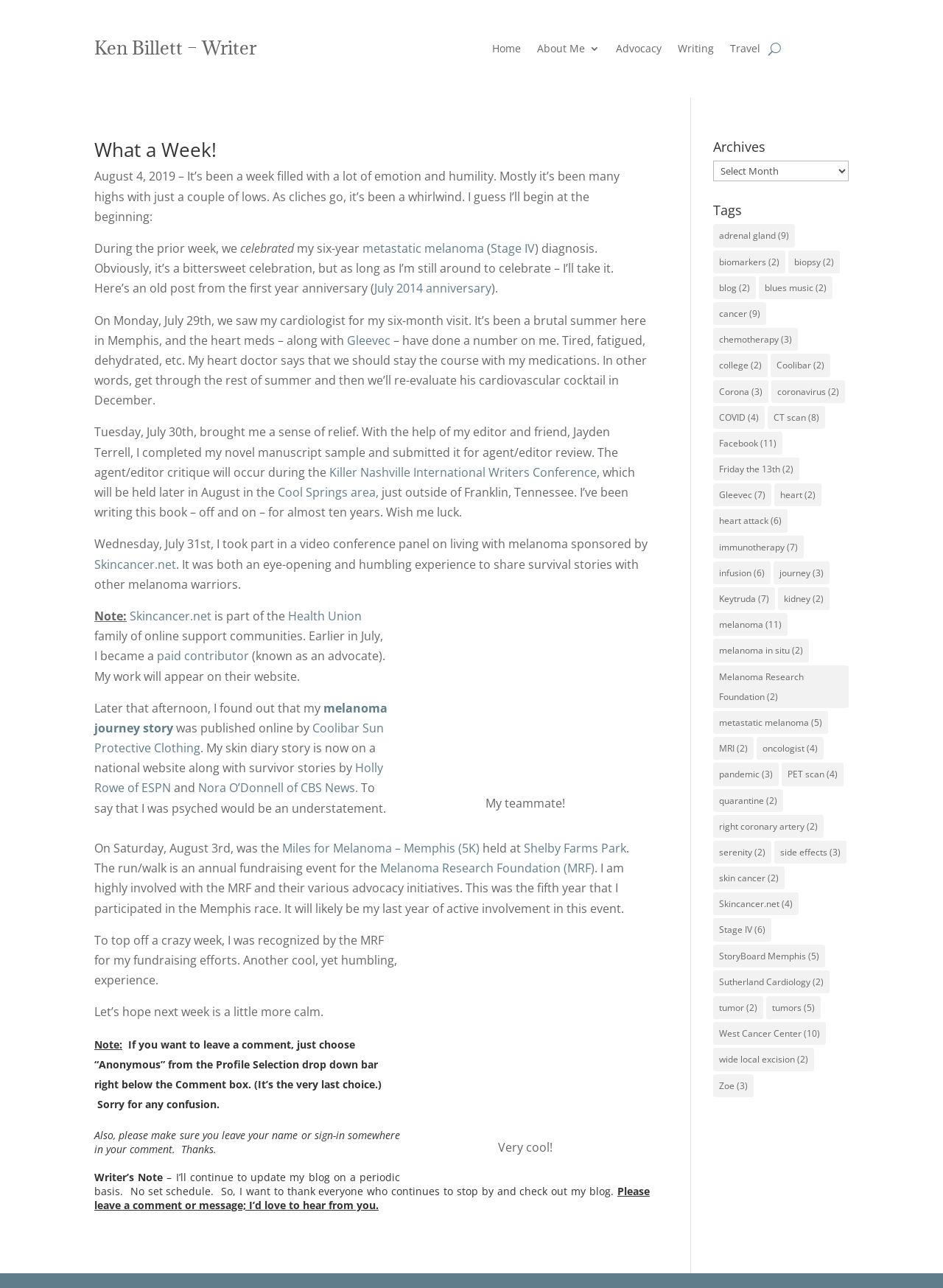What is the name of the conference mentioned in the article?
Respond to the question with a single word or phrase according to the image.

Killer Nashville International Writers Conference